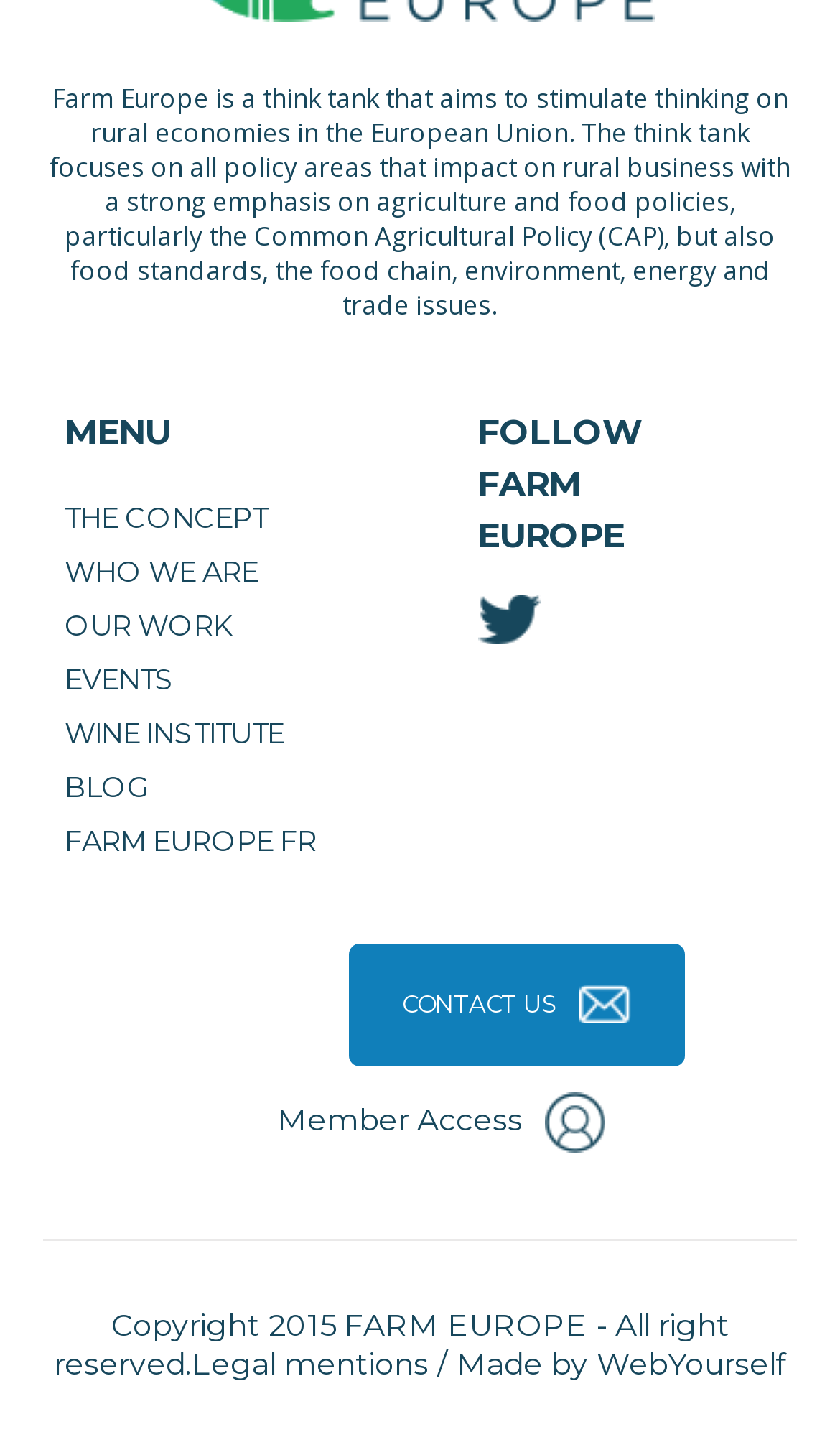Where can I find the contact information?
Please answer the question as detailed as possible.

The link element with text 'CONTACT US' has a bounding box coordinate that places it at the bottom of the webpage, indicating that the contact information can be found there.